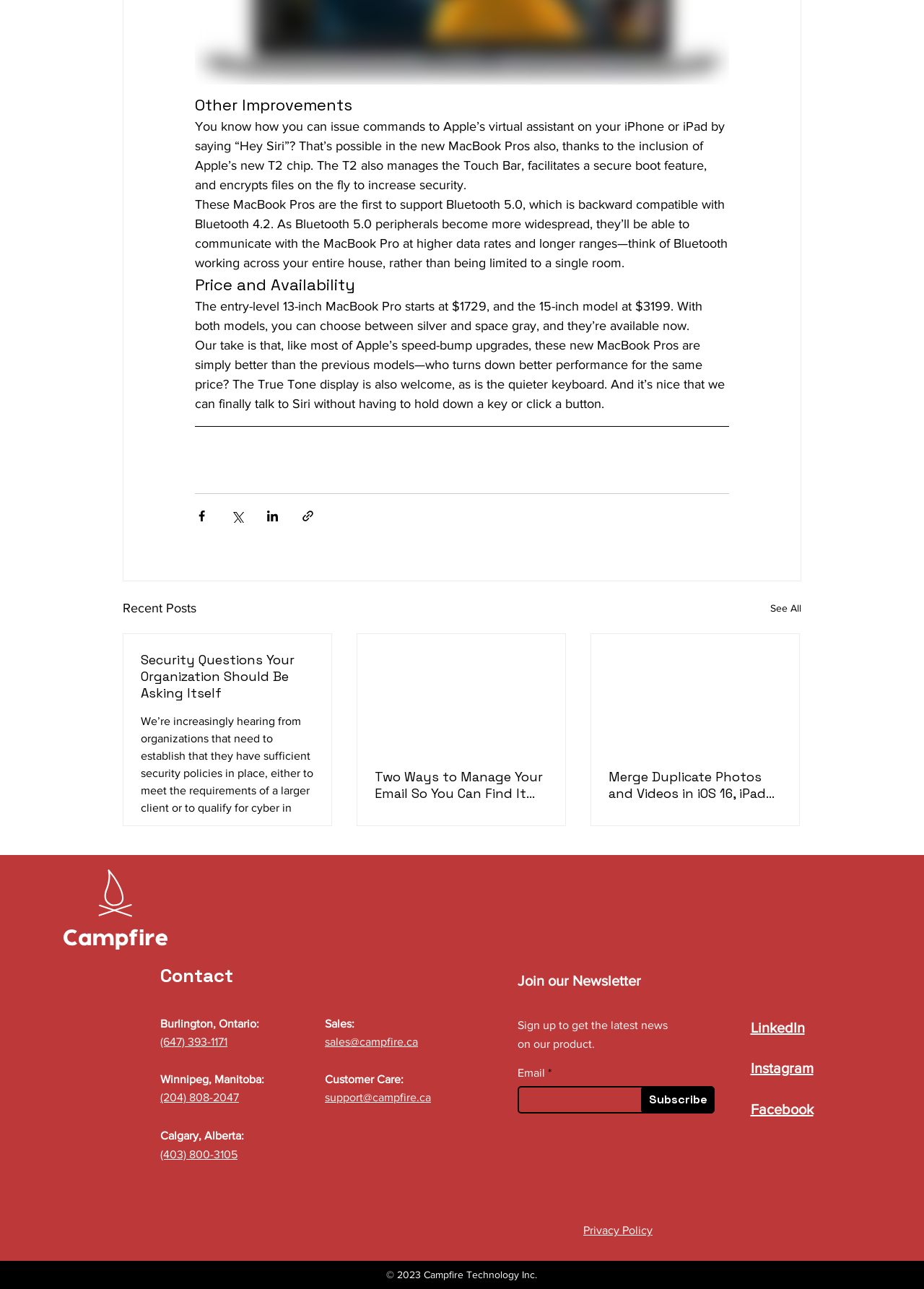Please identify the bounding box coordinates of the area that needs to be clicked to fulfill the following instruction: "Subscribe to the newsletter."

[0.694, 0.843, 0.773, 0.864]